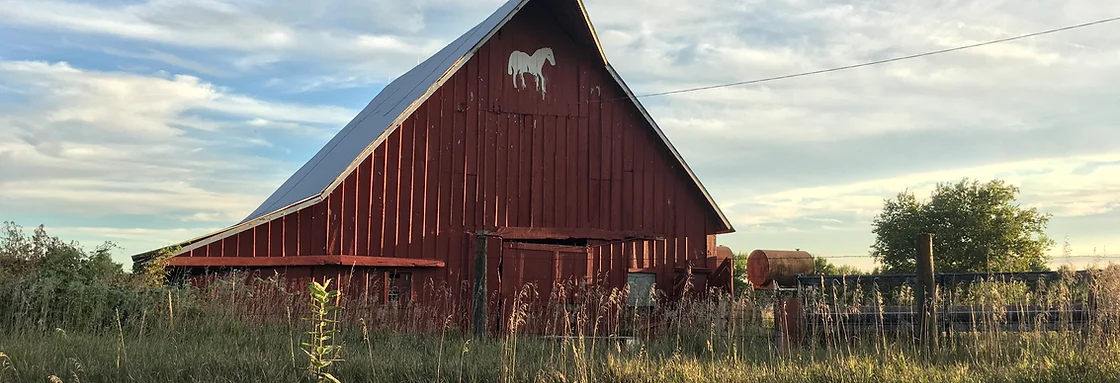Provide a one-word or short-phrase answer to the question:
What is visible in the foreground of the image?

wooden fence